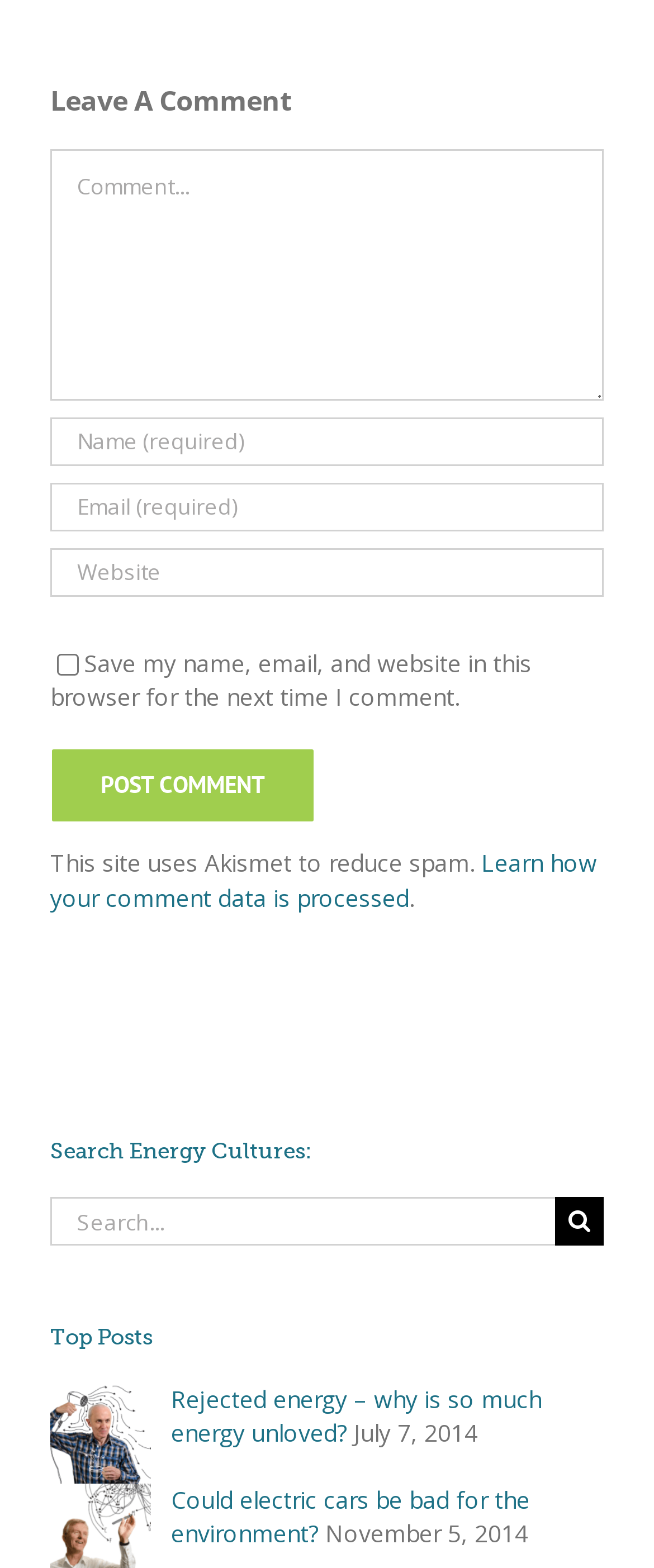What is the topic of the top post?
Provide a one-word or short-phrase answer based on the image.

Rejected energy